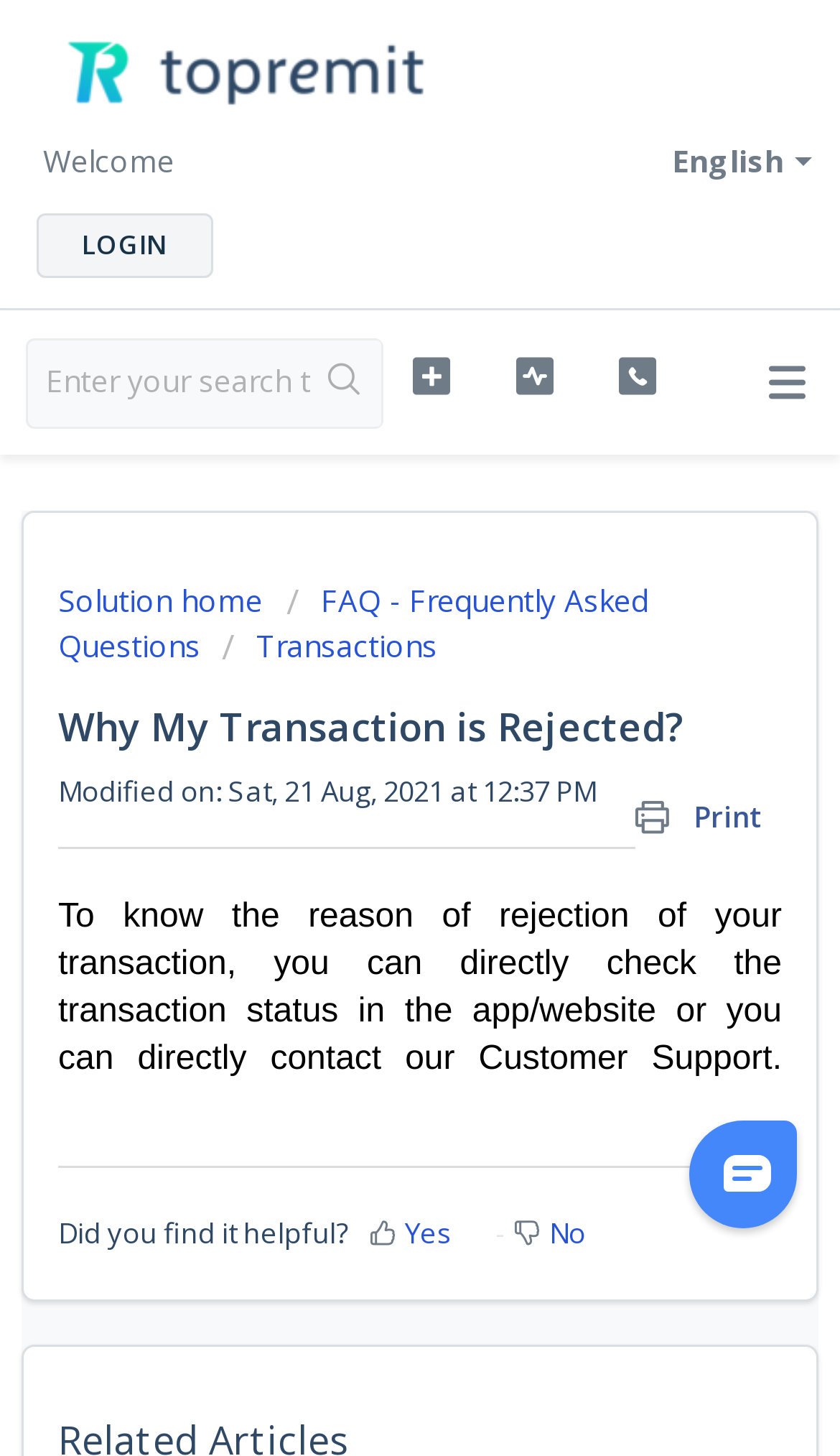Find the bounding box coordinates of the clickable area that will achieve the following instruction: "Check the transaction status".

[0.069, 0.617, 0.931, 0.74]